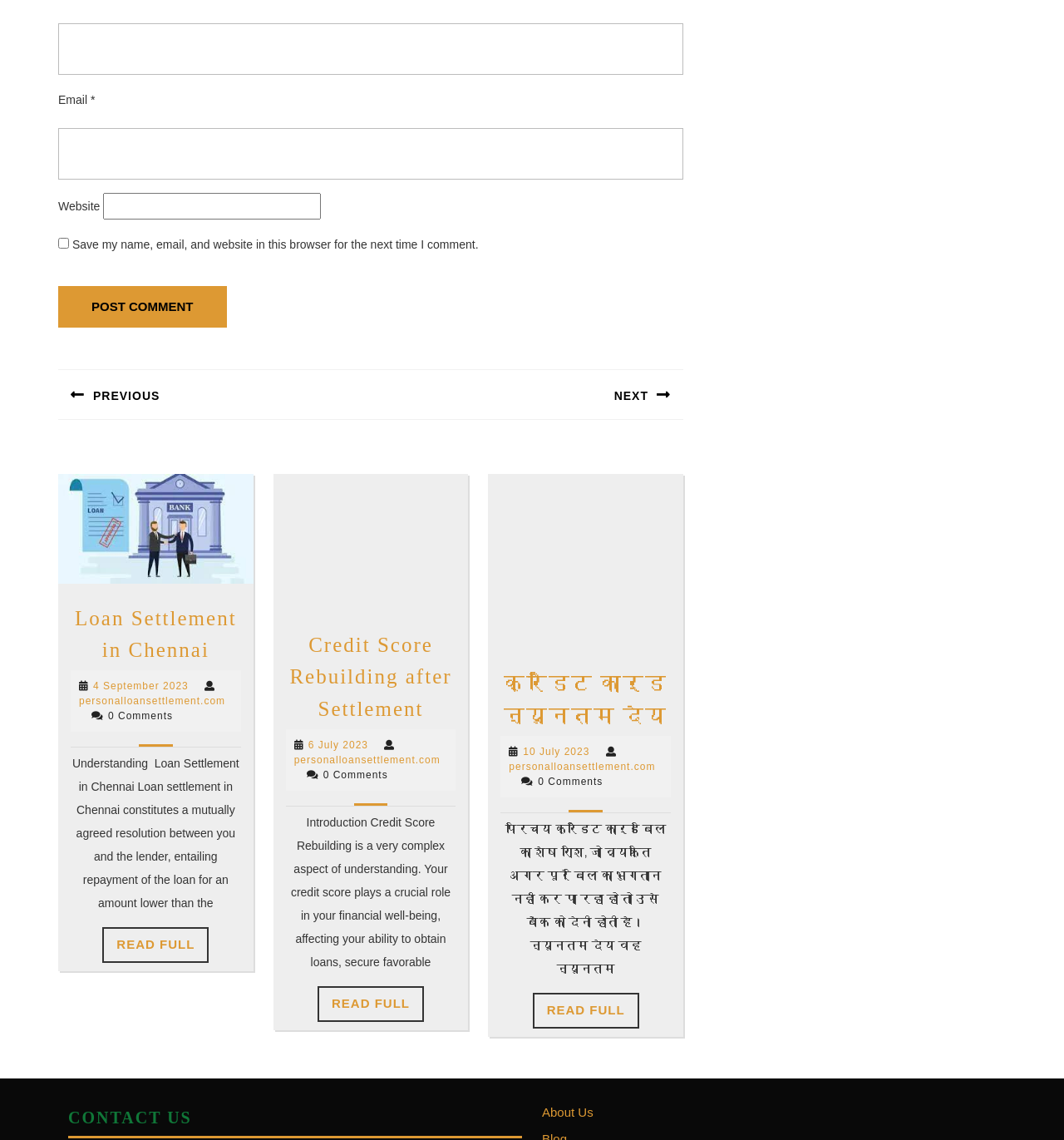What is the purpose of the 'Save my name, email, and website in this browser for the next time I comment' checkbox?
Refer to the image and provide a detailed answer to the question.

The checkbox is located below the 'Website' textbox and is unchecked by default. Its purpose is to allow users to save their name, email, and website in the browser for future comments, making it easier to comment on the website without having to re-enter the information every time.